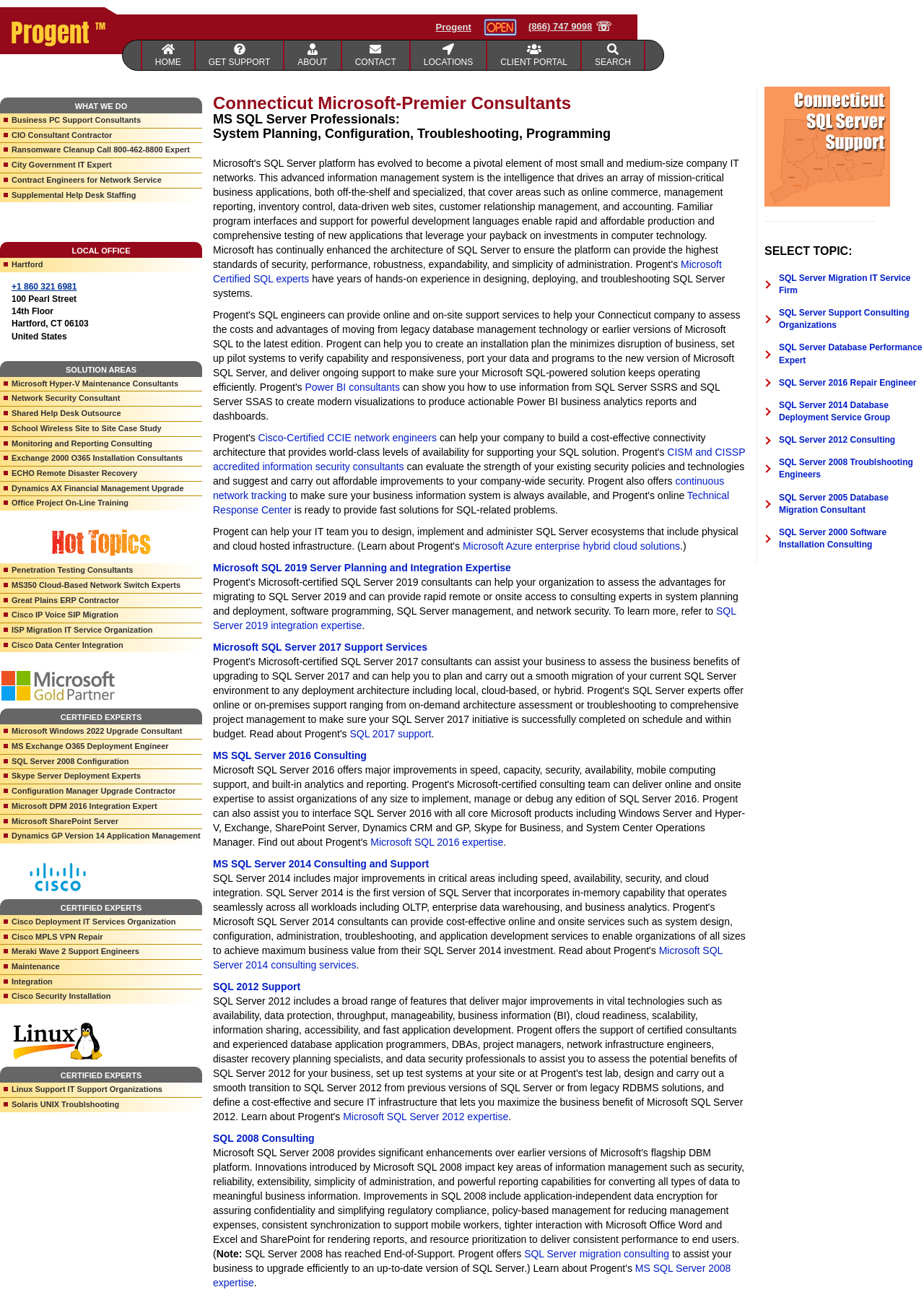Identify the bounding box coordinates for the UI element described as follows: Client Portal. Use the format (top-left x, top-left y, bottom-right x, bottom-right y) and ensure all values are floating point numbers between 0 and 1.

[0.528, 0.031, 0.63, 0.054]